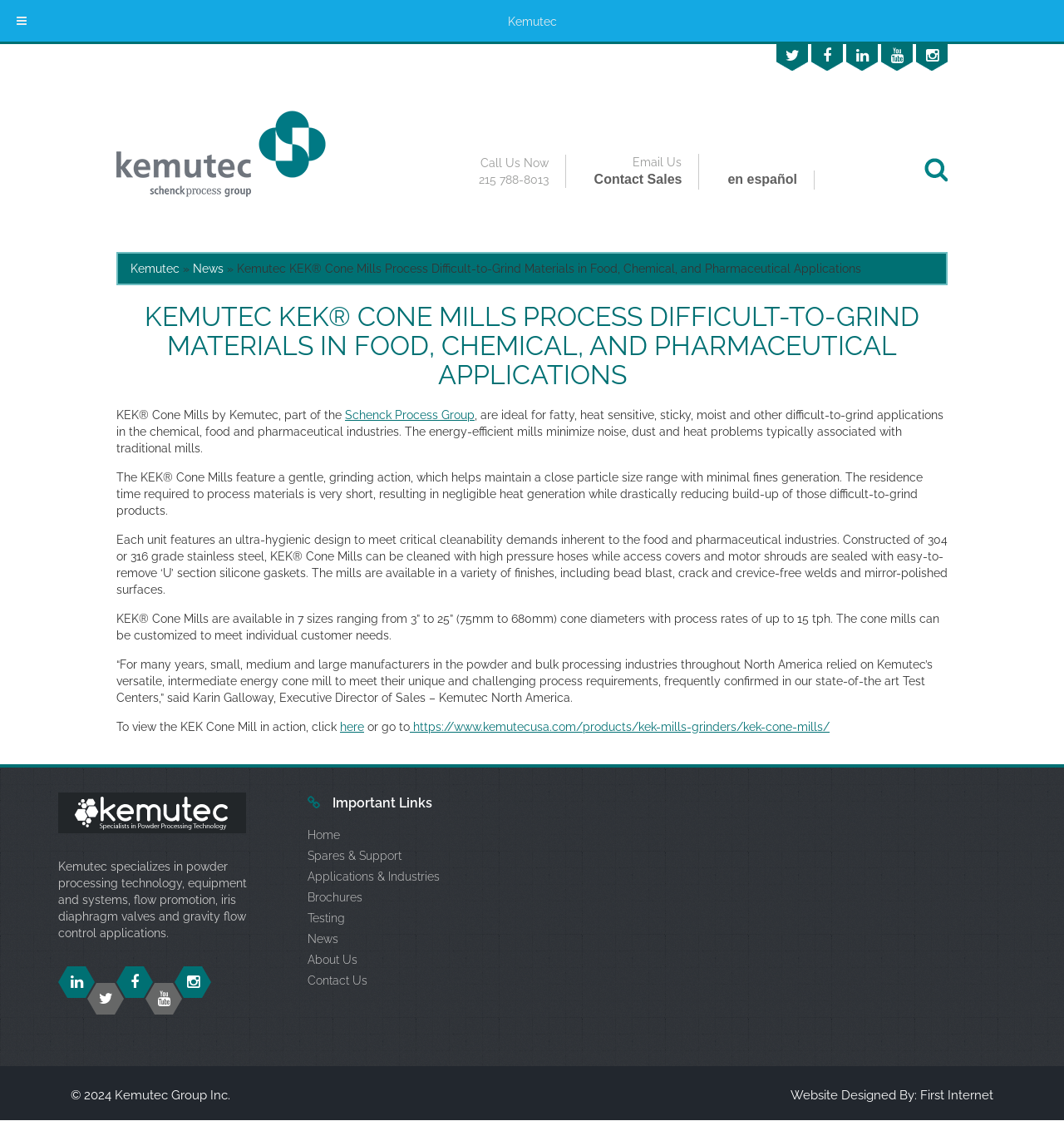Please determine the bounding box coordinates of the section I need to click to accomplish this instruction: "Click the 'Contact Sales' link".

[0.558, 0.154, 0.641, 0.166]